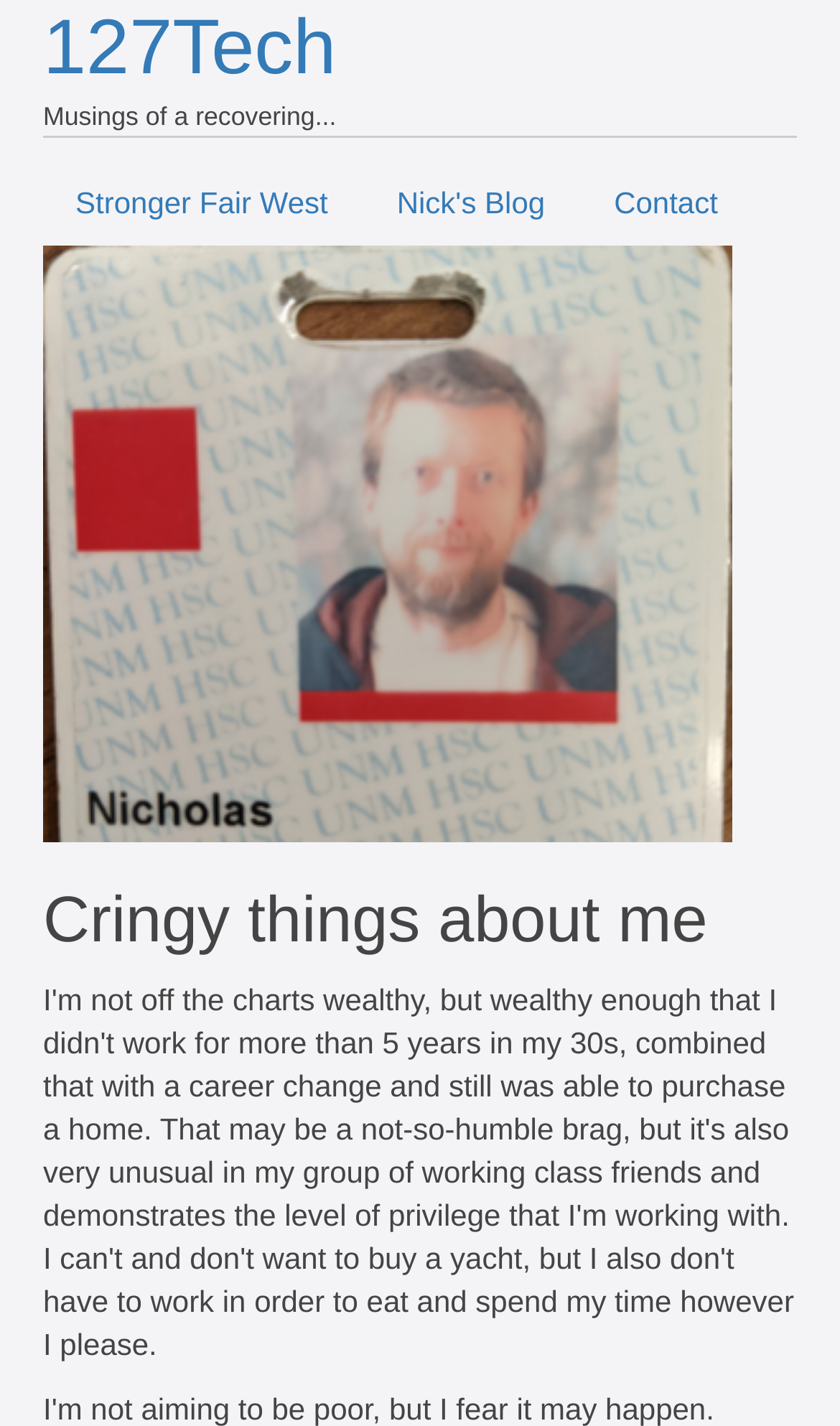Produce an extensive caption that describes everything on the webpage.

The webpage is titled "127Tech" and has a heading with the same name at the top left corner. Below the title, there is a brief description "Musings of a recovering..." that provides a hint about the content of the webpage. 

On the top section, there are three links aligned horizontally: "Stronger Fair West", "Nick's Blog", and "Contact", from left to right. 

Below these links, there is a large image that occupies most of the width of the webpage, spanning from the left edge to almost the right edge. 

Further down, there is another heading "Cringy things about me" located near the bottom left corner of the webpage.